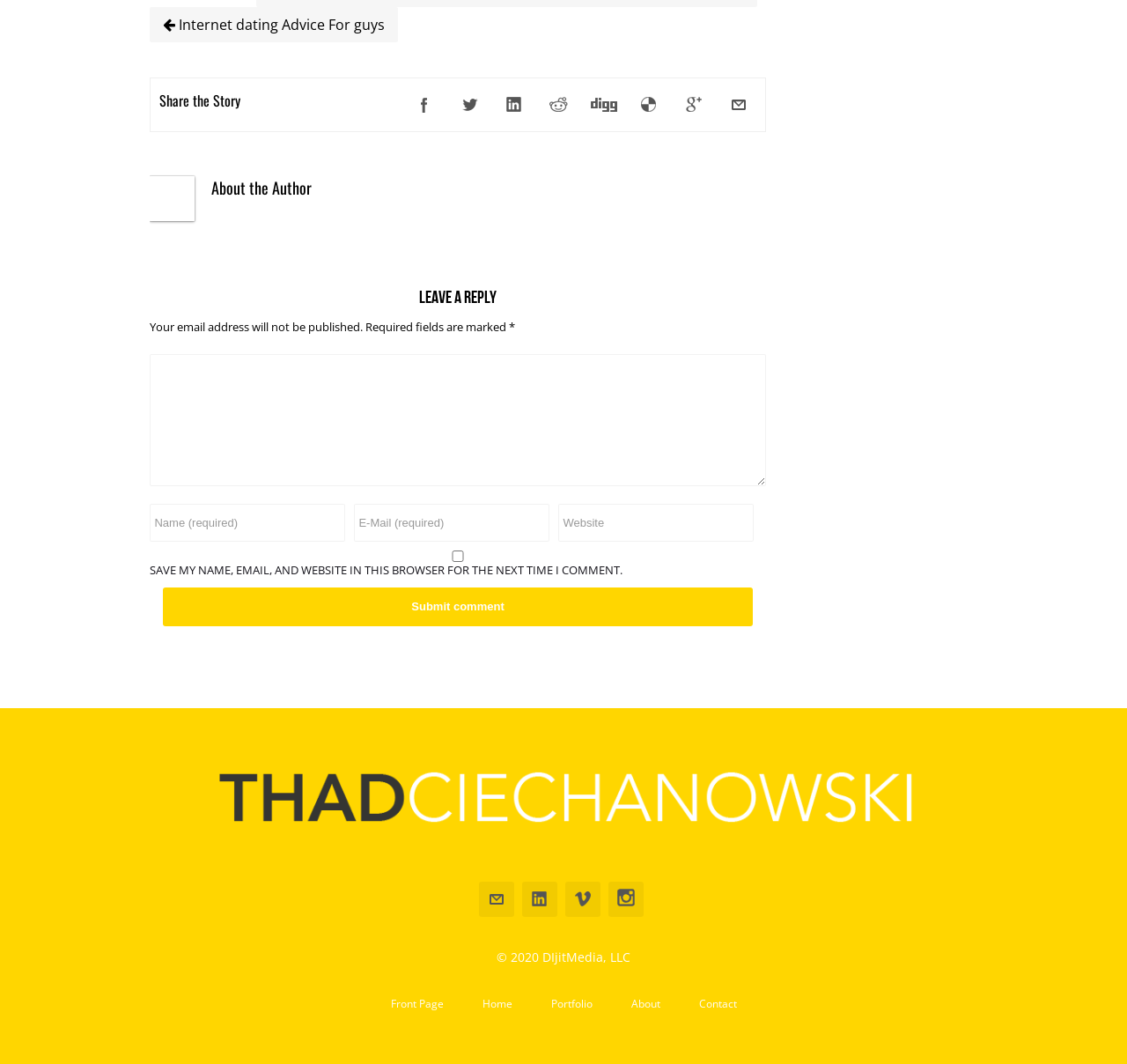Give a succinct answer to this question in a single word or phrase: 
What is the purpose of the checkbox?

SAVE MY NAME, EMAIL, AND WEBSITE